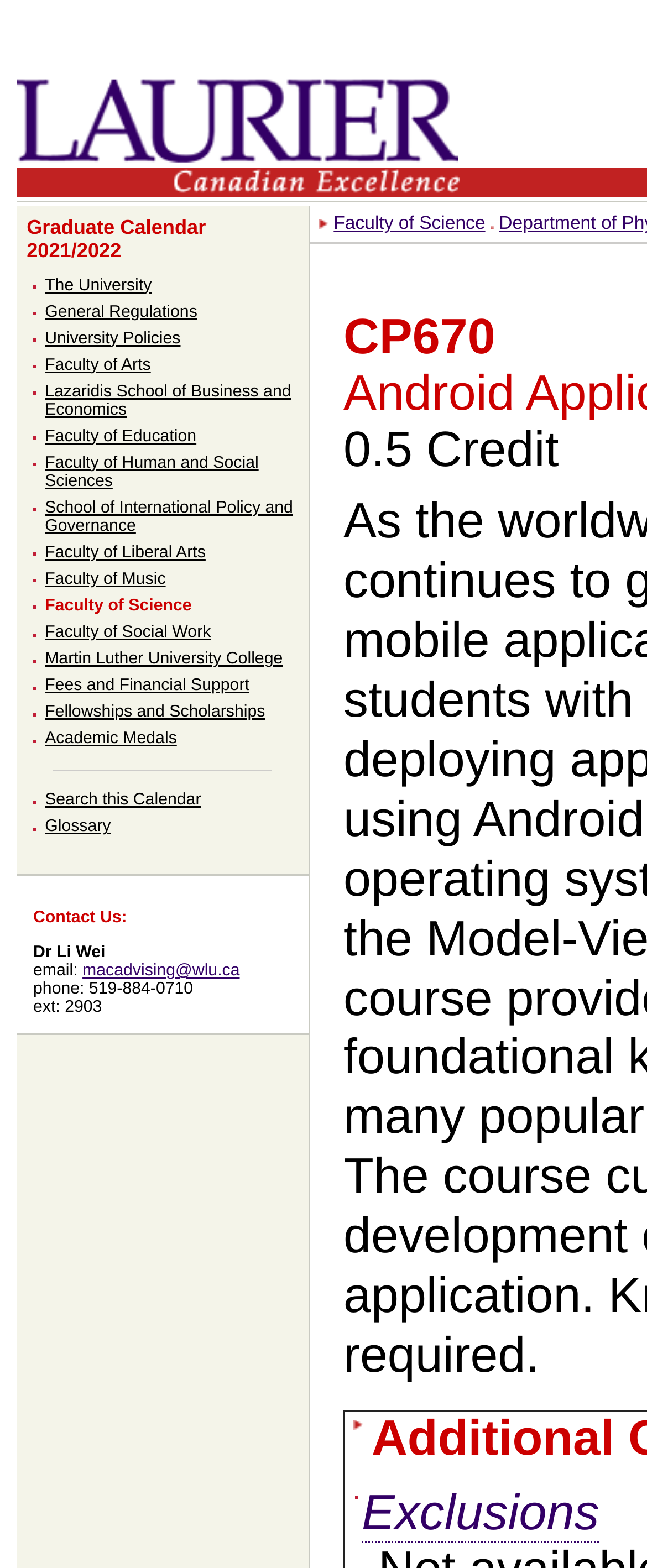What is the name of the university?
Please respond to the question thoroughly and include all relevant details.

The name of the university can be found in the top-left corner of the webpage, where it is written in a large font size and is also accompanied by an image of the university's logo.